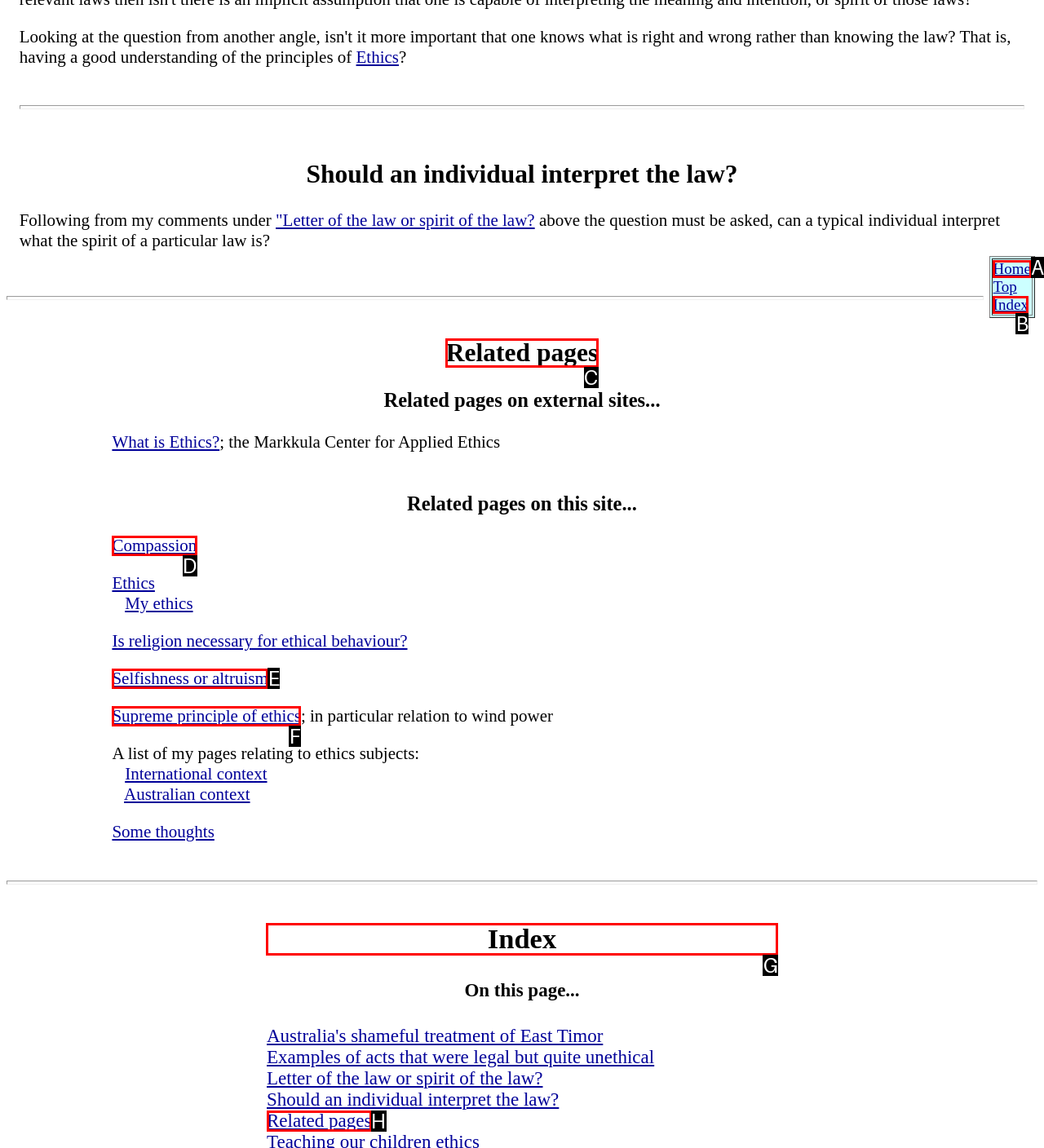Which lettered option should be clicked to perform the following task: Click on 'Index'
Respond with the letter of the appropriate option.

G